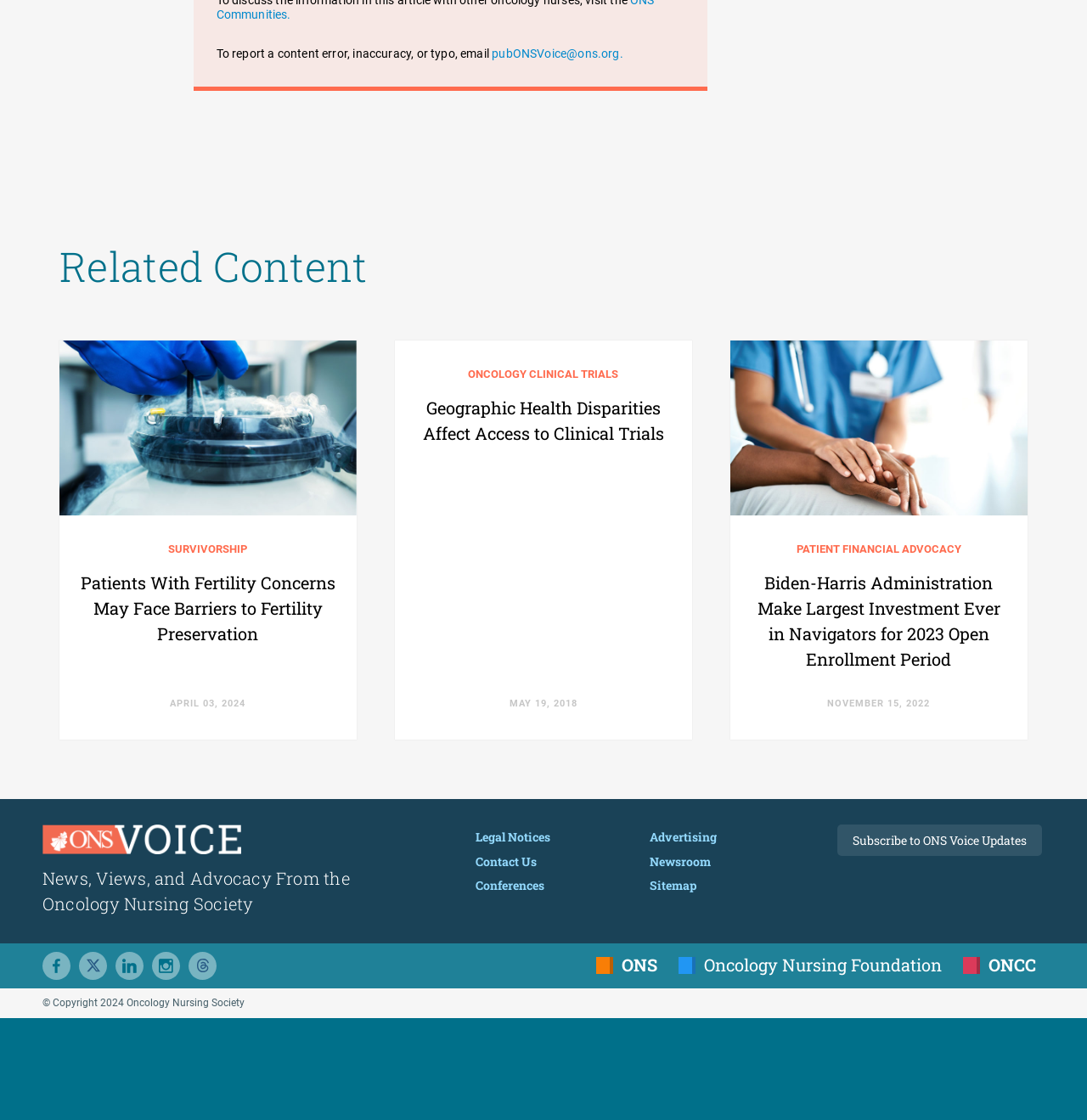What is the name of the organization that owns this website?
Using the details from the image, give an elaborate explanation to answer the question.

I found the copyright information at the bottom of the page, which states '© Copyright 2024 Oncology Nursing Society', indicating that the organization that owns this website is the Oncology Nursing Society.